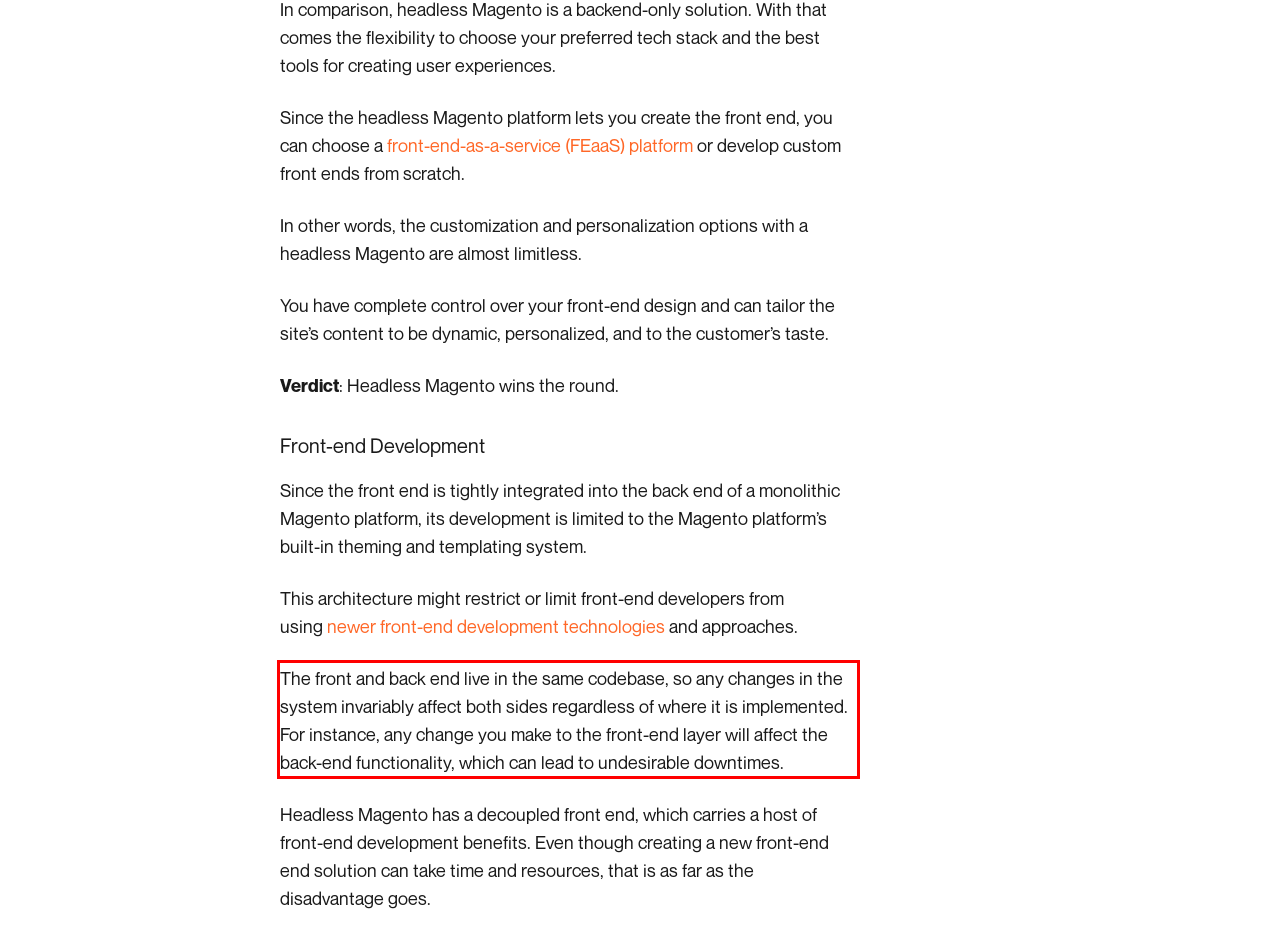Analyze the screenshot of the webpage and extract the text from the UI element that is inside the red bounding box.

The front and back end live in the same codebase, so any changes in the system invariably affect both sides regardless of where it is implemented. For instance, any change you make to the front-end layer will affect the back-end functionality, which can lead to undesirable downtimes.